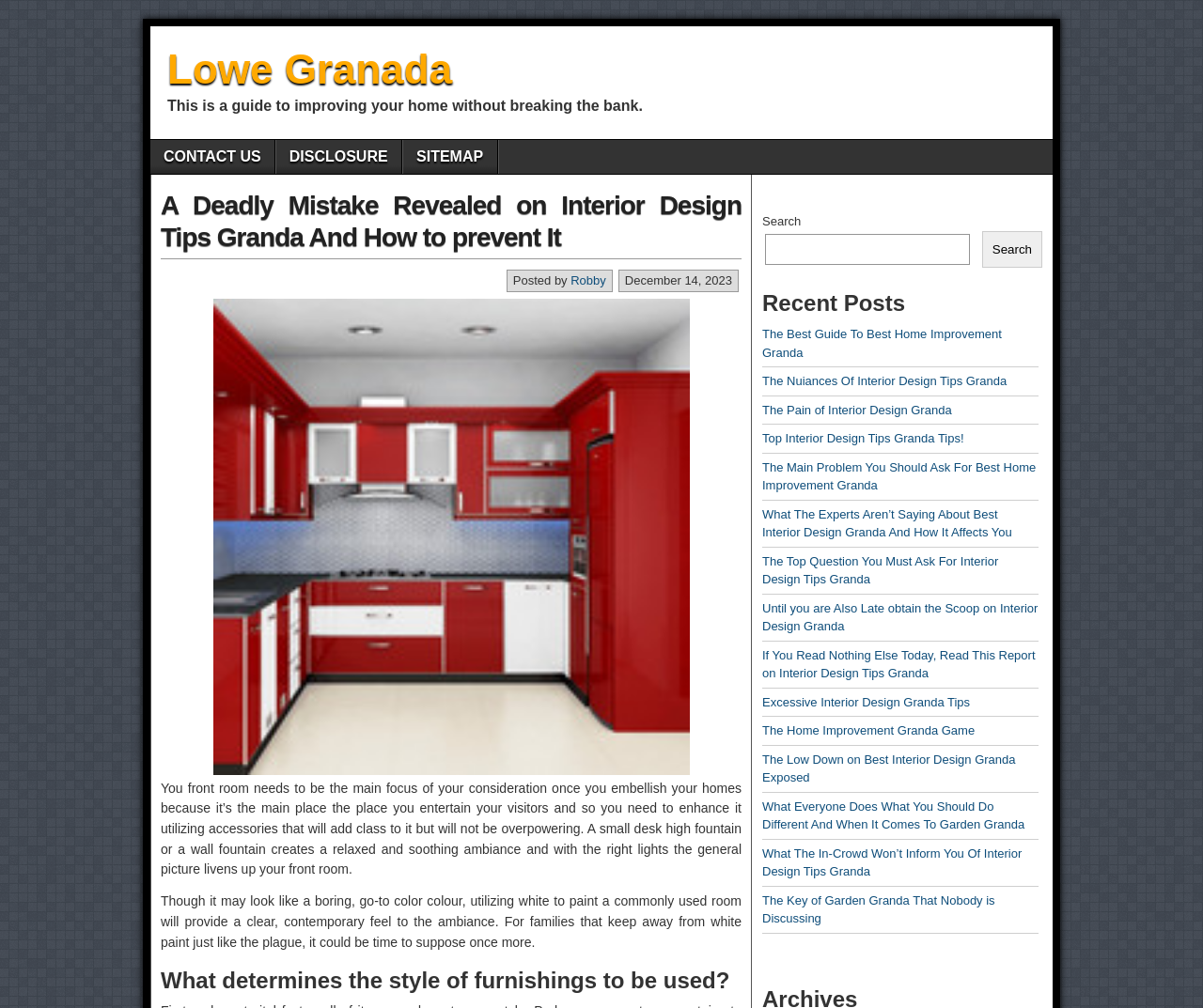What is the main topic of this webpage?
Can you give a detailed and elaborate answer to the question?

Based on the webpage content, it appears that the main topic is interior design tips, specifically for a place called Granda. The webpage provides guidance on how to improve one's home without breaking the bank, and includes tips on furniture selection and room decoration.